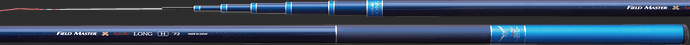Please respond to the question using a single word or phrase:
Is the Suntech Field Master rod suitable for beginners?

Yes